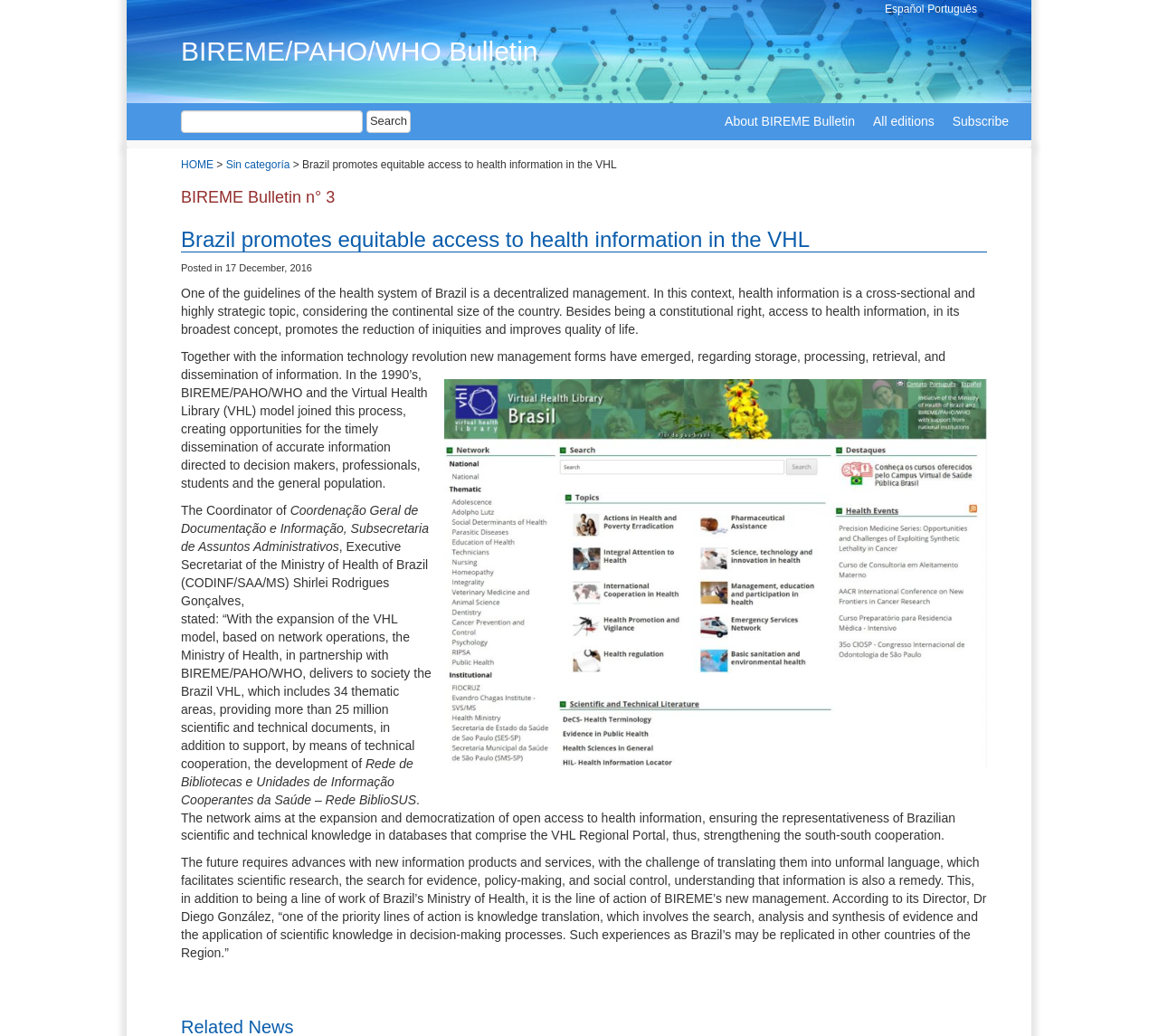Please determine the bounding box coordinates for the UI element described here. Use the format (top-left x, top-left y, bottom-right x, bottom-right y) with values bounded between 0 and 1: Food & Drink

None